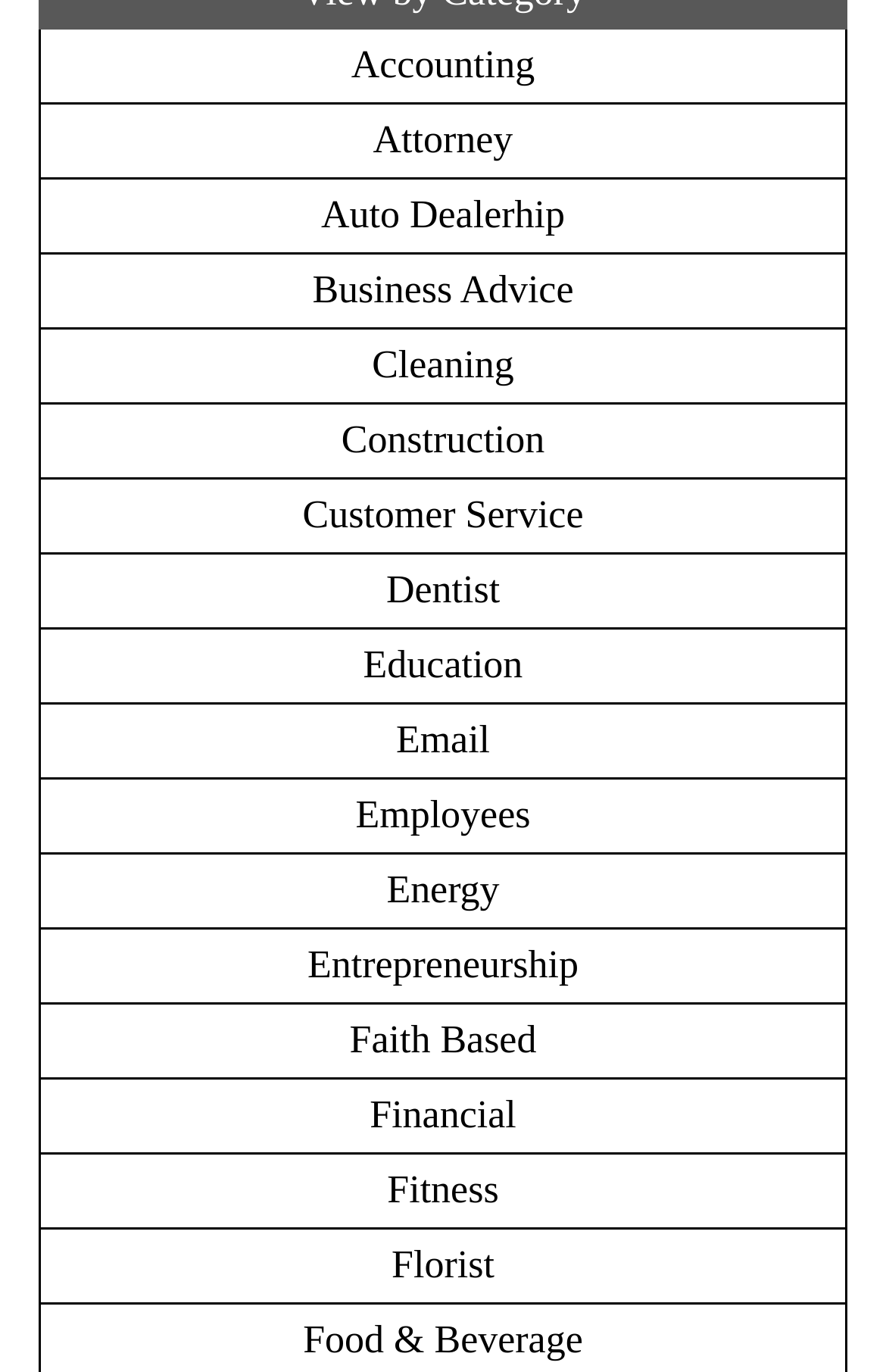Answer the question with a brief word or phrase:
What is the vertical position of the 'Construction' category relative to the 'Accounting' category?

Below